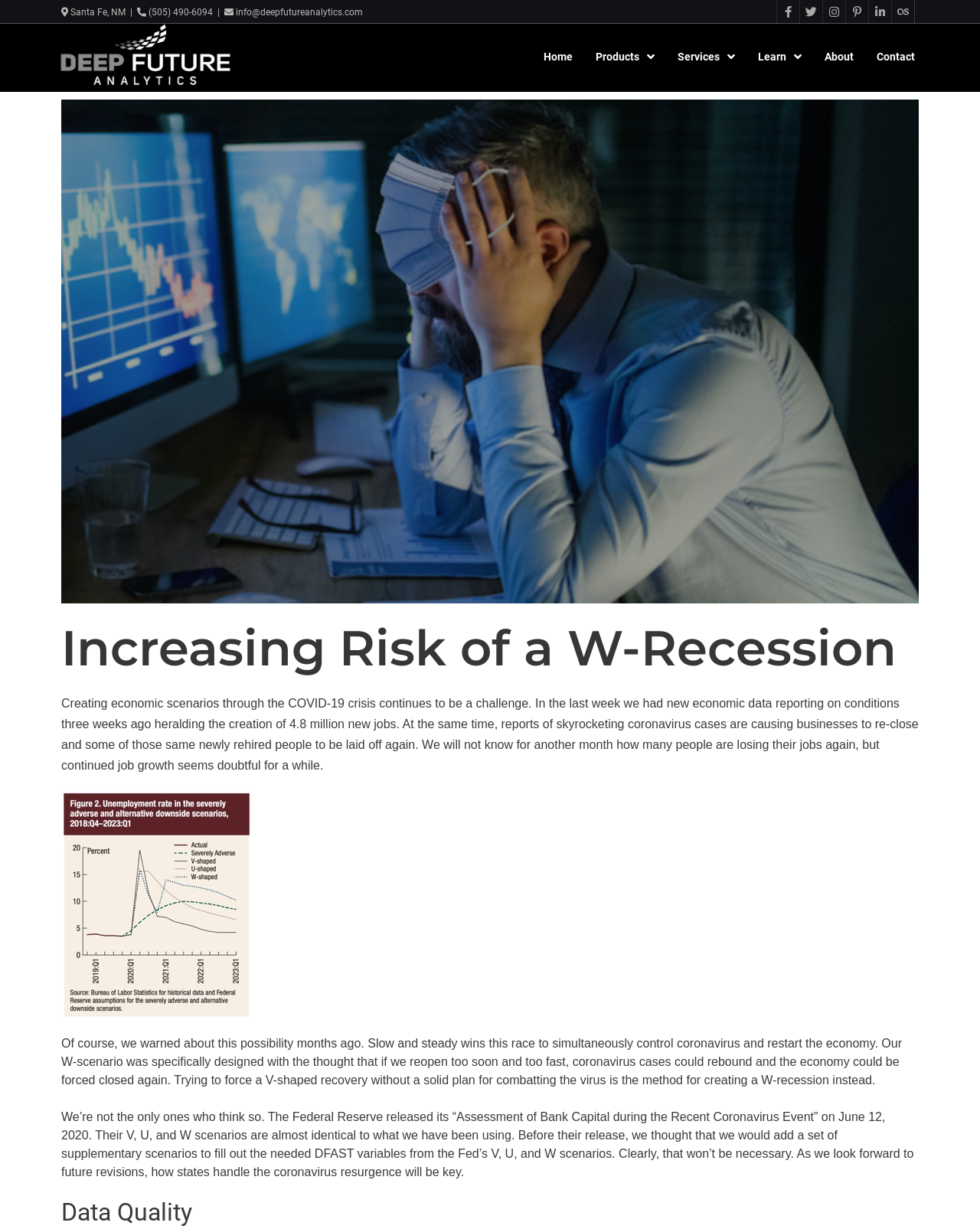How many main menu items are there?
Using the image as a reference, answer the question with a short word or phrase.

5